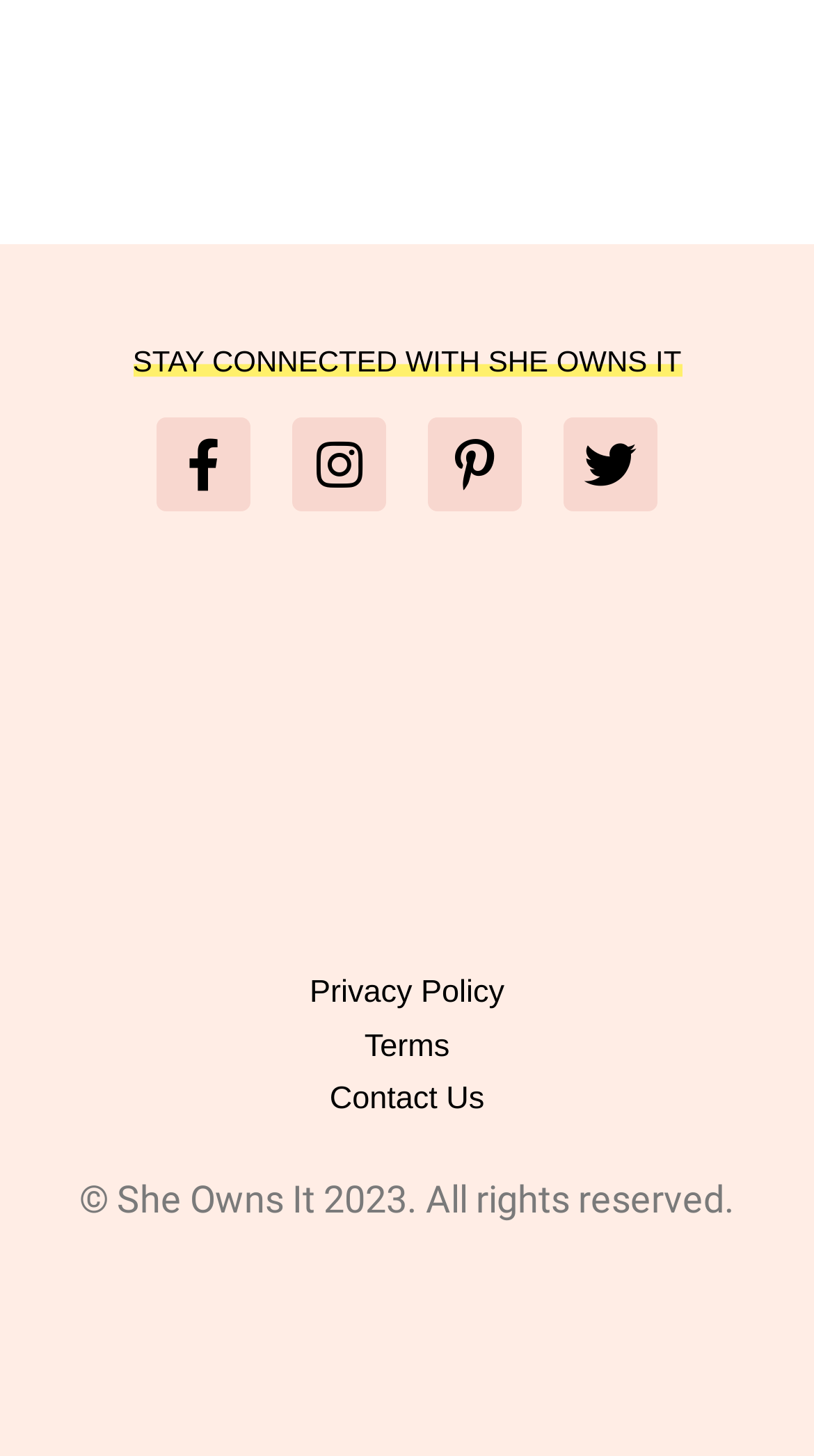Given the description of the UI element: "Twitter", predict the bounding box coordinates in the form of [left, top, right, bottom], with each value being a float between 0 and 1.

[0.692, 0.286, 0.808, 0.35]